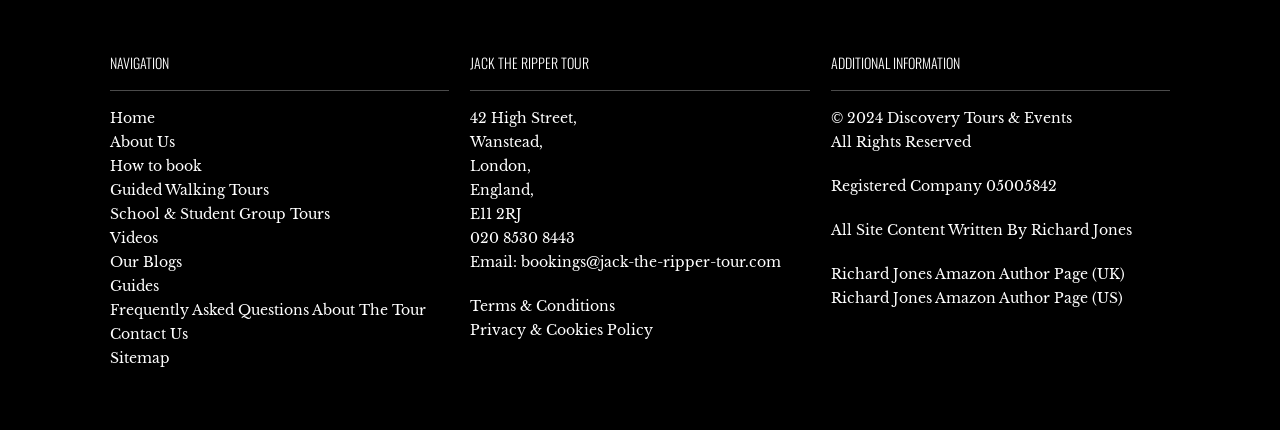What is the name of the author who wrote the site content?
Please answer the question as detailed as possible.

The name of the author who wrote the site content can be found in the static text element 'All Site Content Written By Richard Jones' located at the bottom of the webpage, which credits Richard Jones as the author of the site content.